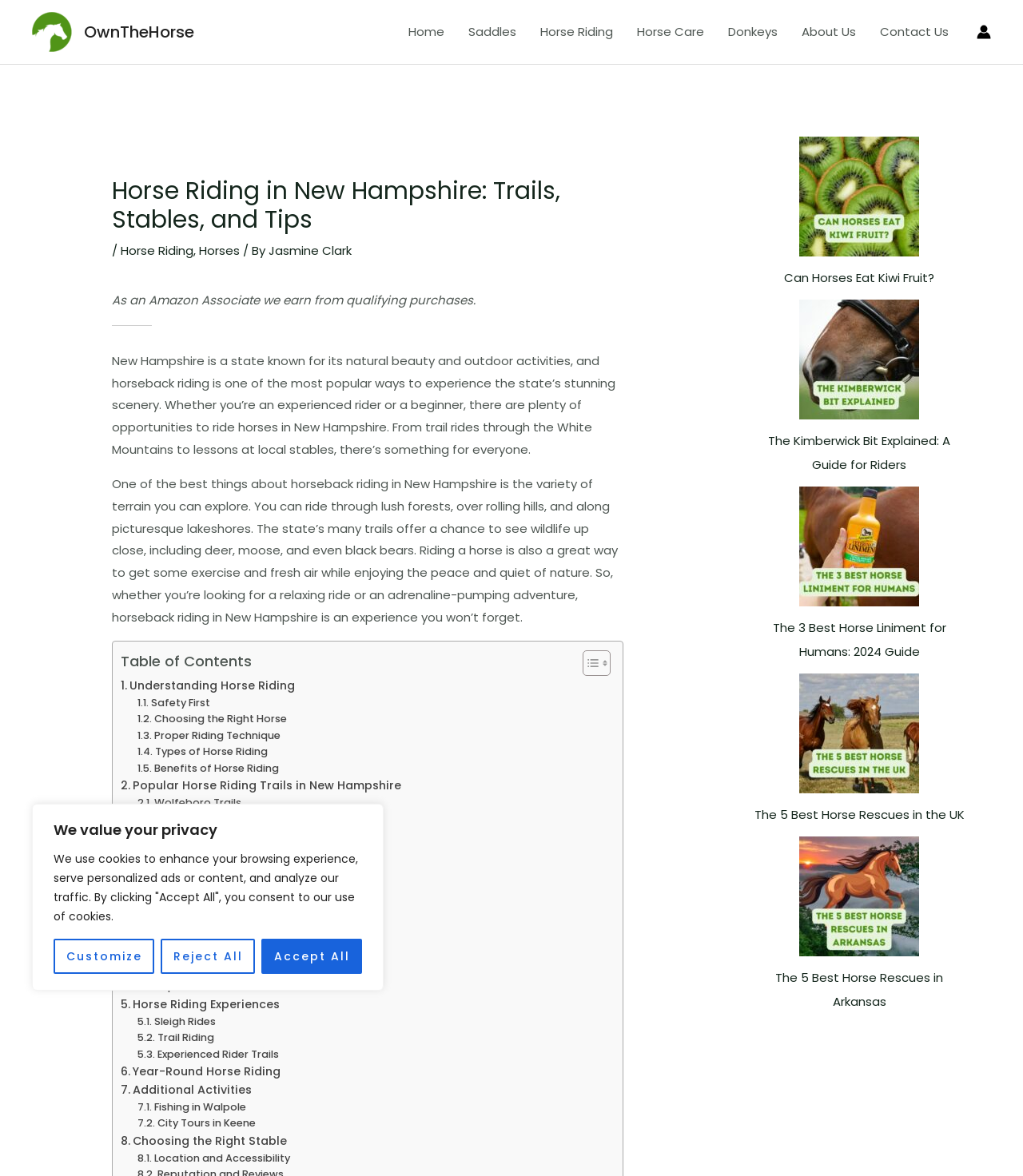Respond with a single word or phrase to the following question:
What is the purpose of the table of contents?

To navigate the webpage